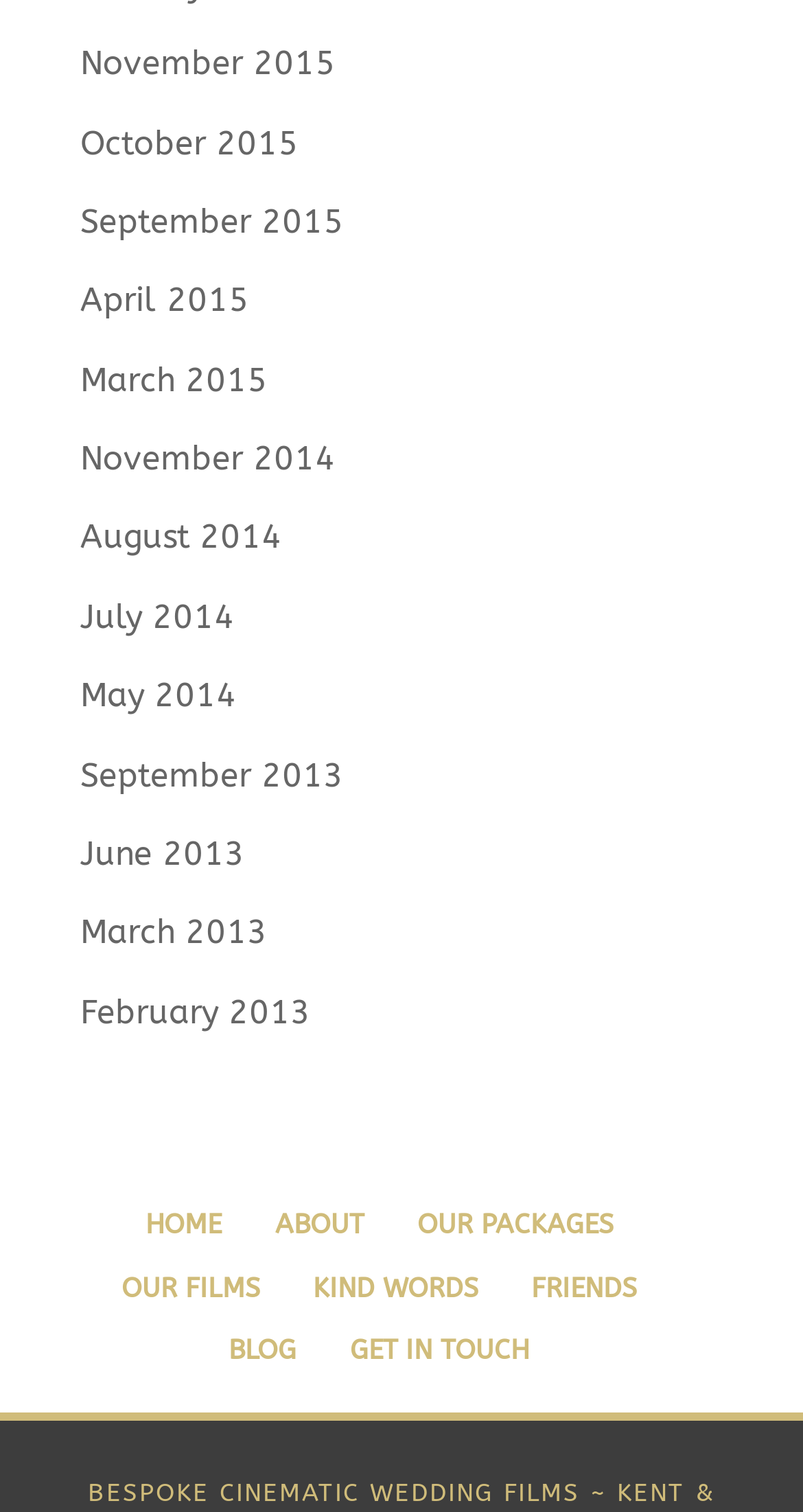What is the earliest year listed on the webpage?
Provide a detailed and well-explained answer to the question.

By examining the links on the webpage, I can see that the earliest year listed is 2013, with links to September 2013, June 2013, and March 2013.